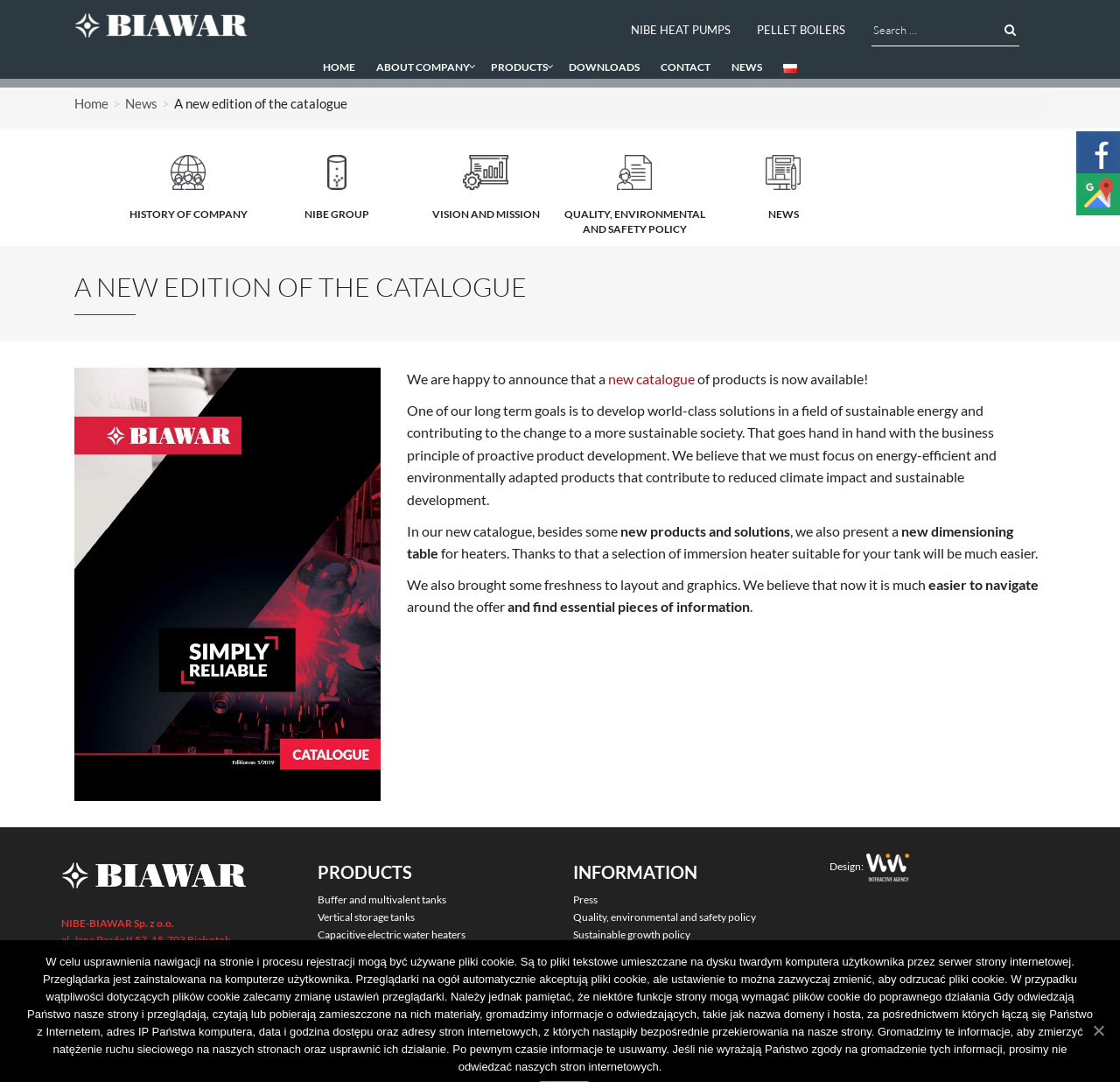Identify the bounding box of the UI component described as: "Quality, environmental and safety policy".

[0.512, 0.841, 0.675, 0.853]